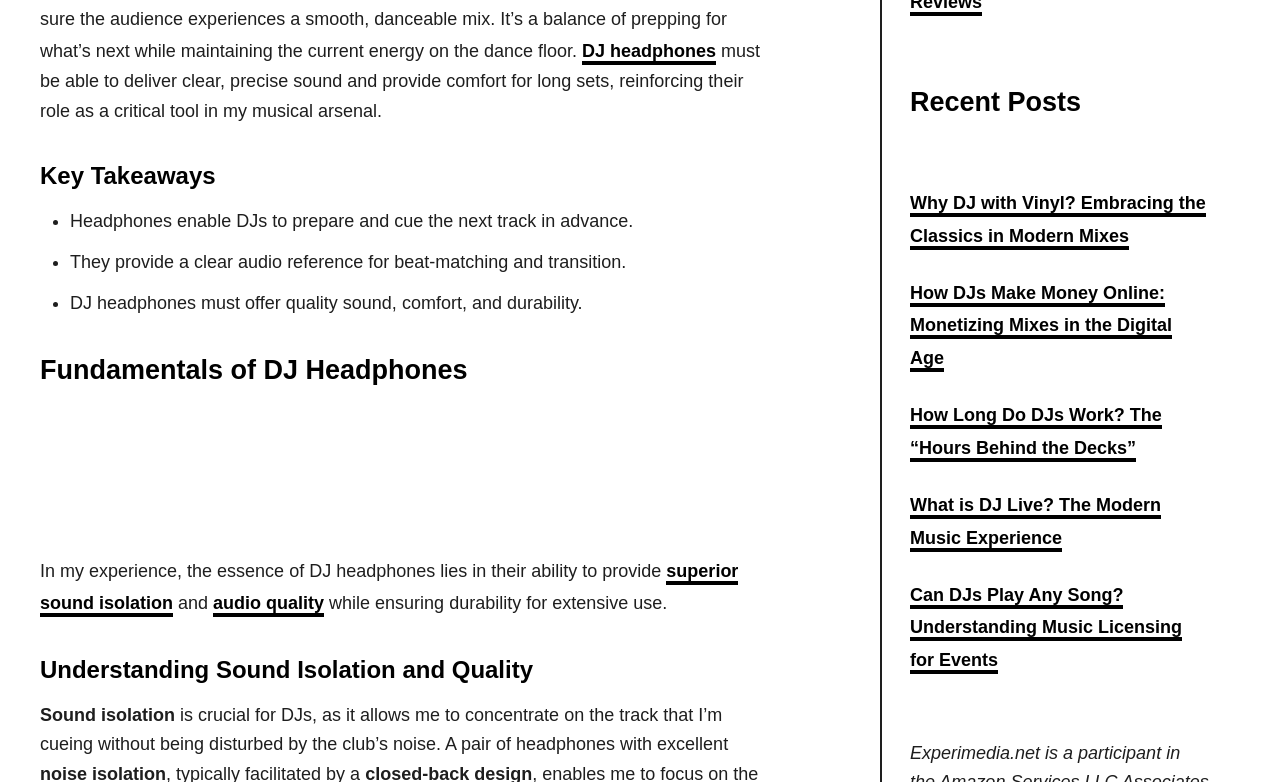What is the importance of sound isolation for DJs?
Based on the screenshot, give a detailed explanation to answer the question.

According to the webpage, sound isolation is crucial for DJs as it allows them to concentrate on the track they're cueing without being disturbed by the club's noise. This is stated in the text 'Sound isolation is crucial for DJs, as it allows me to concentrate on the track that I’m cueing without being disturbed by the club’s noise.'